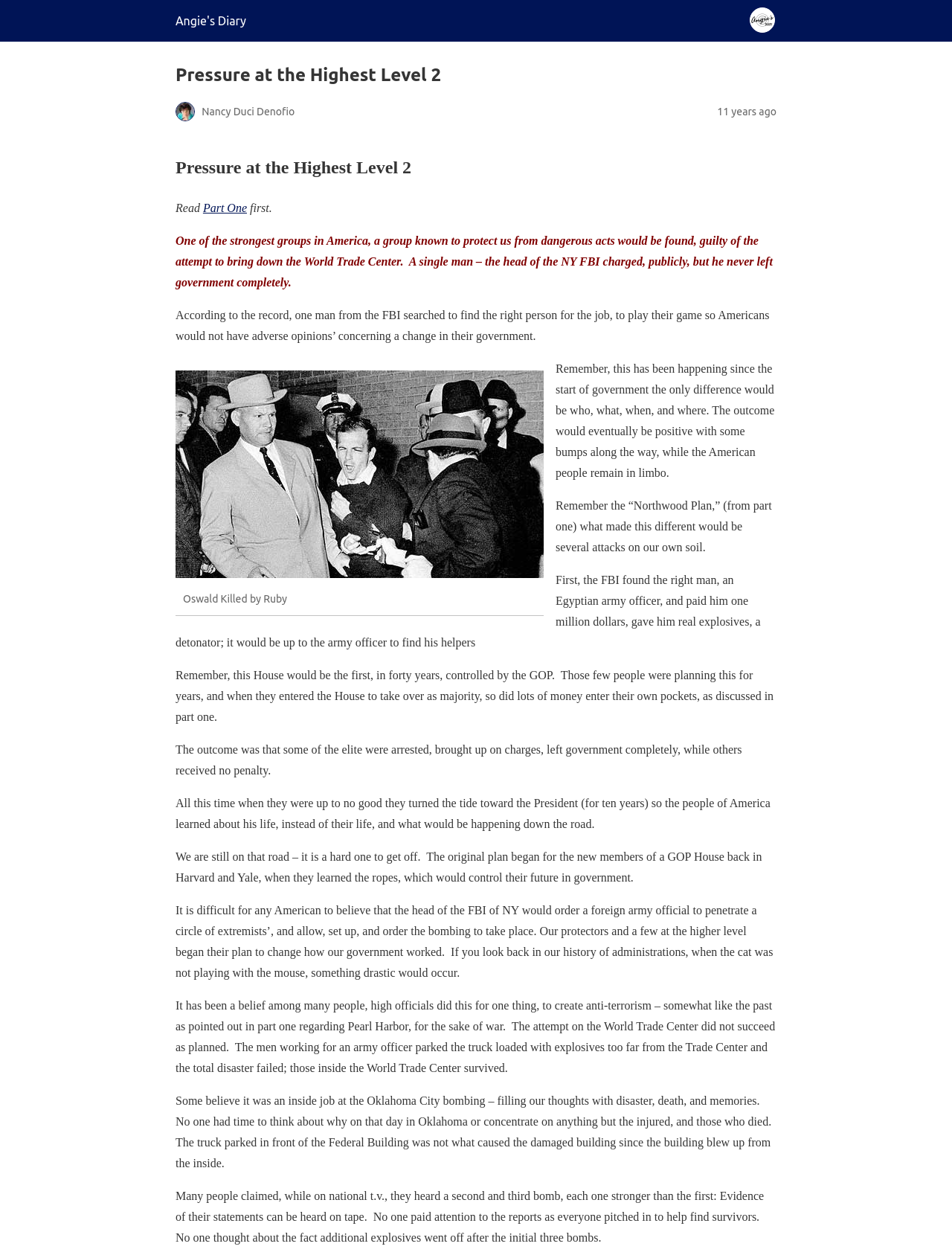Please find the top heading of the webpage and generate its text.

Pressure at the Highest Level 2